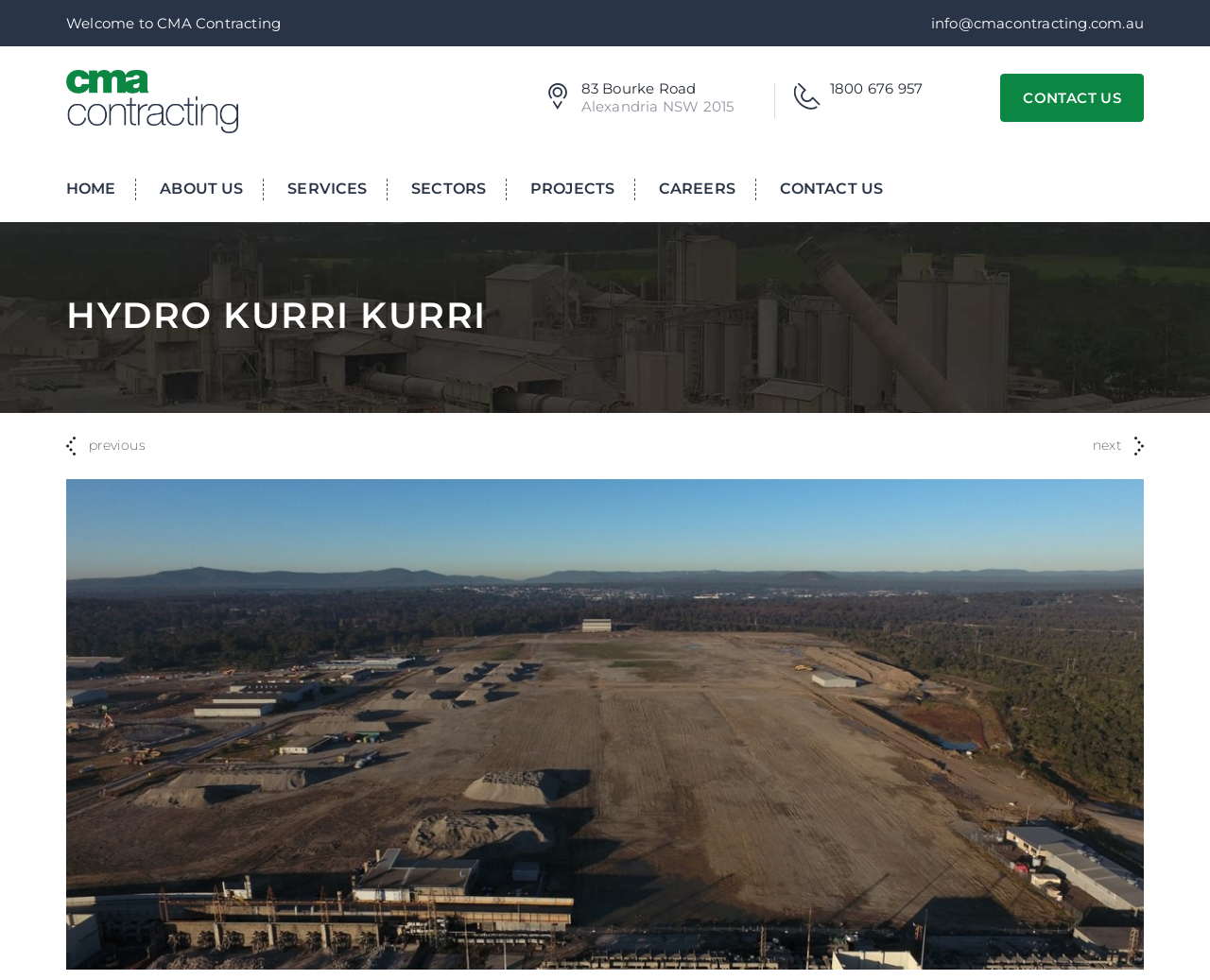What is the company name?
Look at the image and respond with a single word or a short phrase.

CMA Contracting